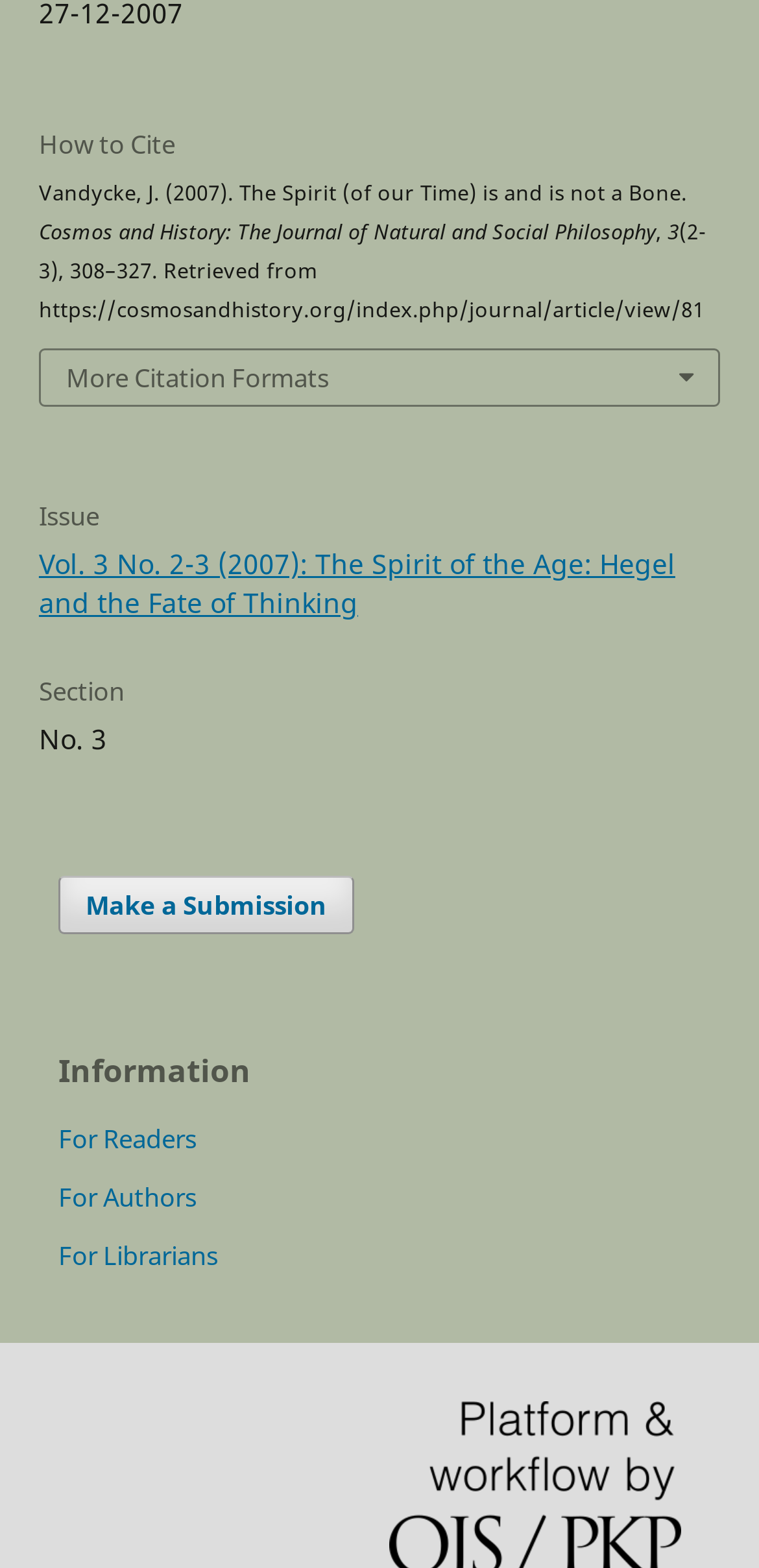Please look at the image and answer the question with a detailed explanation: What is the title of the article?

I found the title of the article by looking at the StaticText element with the text 'Vandycke, J. (2007). The Spirit (of our Time) is and is not a Bone.' which is a child of the generic element with the text 'How to Cite'.